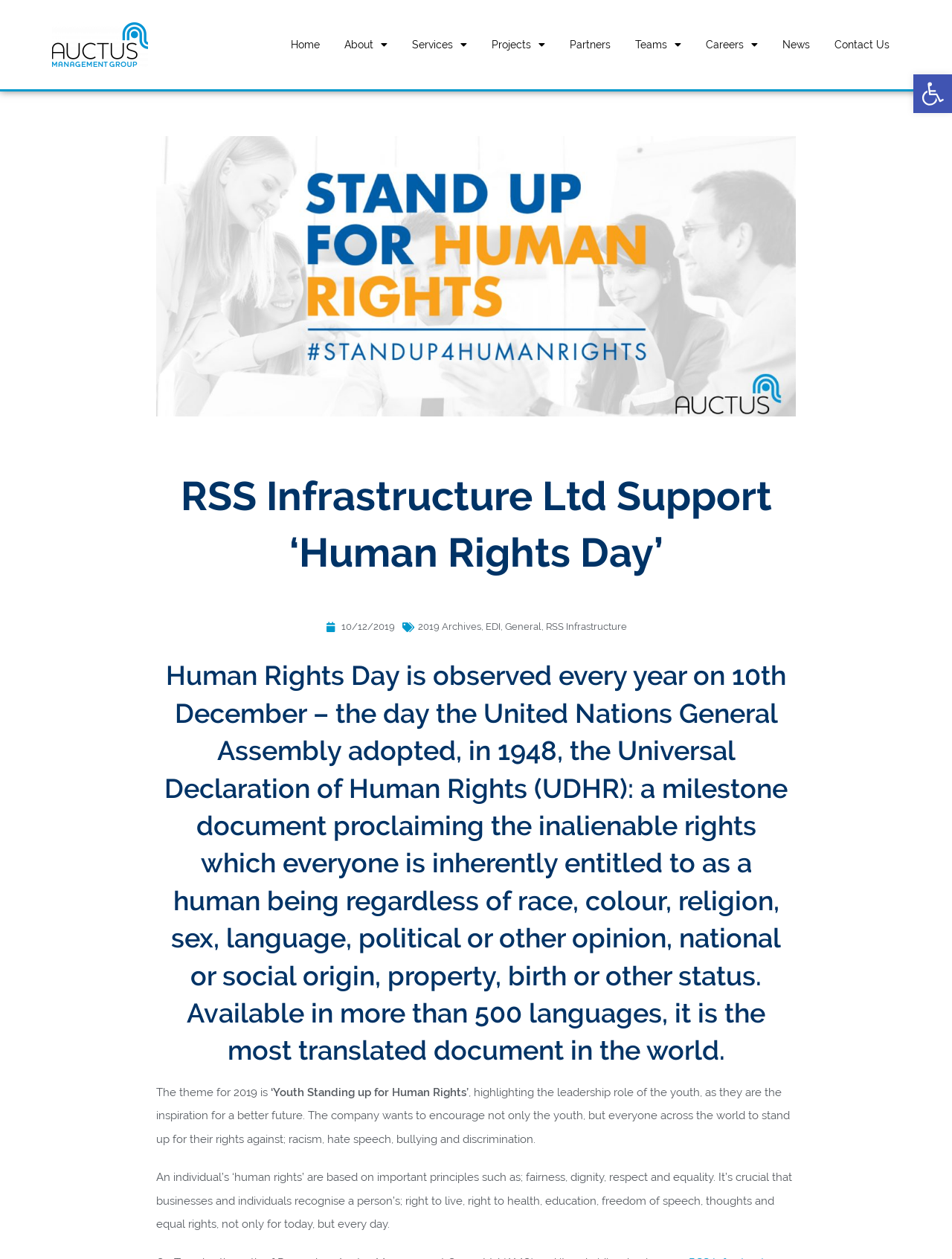Generate a thorough explanation of the webpage's elements.

This webpage is dedicated to commemorating Human Rights Day on December 10th, with RSS Infrastructure Ltd supporting the Universal Declaration of Human Rights. At the top left corner, there is an image of the AMG logo. Below it, there is a navigation menu with links to various pages, including Home, About, Services, Projects, Partners, Teams, Careers, News, and Contact Us.

On the main content area, there is a large image related to the Human Rights Day press release. Above the image, there is a heading that reads "RSS Infrastructure Ltd Support ‘Human Rights Day’". Below the image, there is a heading that provides information about Human Rights Day, which is observed on December 10th every year. The heading explains the significance of the Universal Declaration of Human Rights and its importance.

To the right of the image, there are links to related news articles, including a specific article dated 10/12/2019, as well as archives and categories such as EDI, General, and RSS Infrastructure. Below these links, there are three paragraphs of text that discuss the theme of Human Rights Day in 2019, which is "Youth Standing up for Human Rights", and the importance of recognizing and standing up for human rights.

At the bottom right corner of the page, there is a button to open a toolbar.